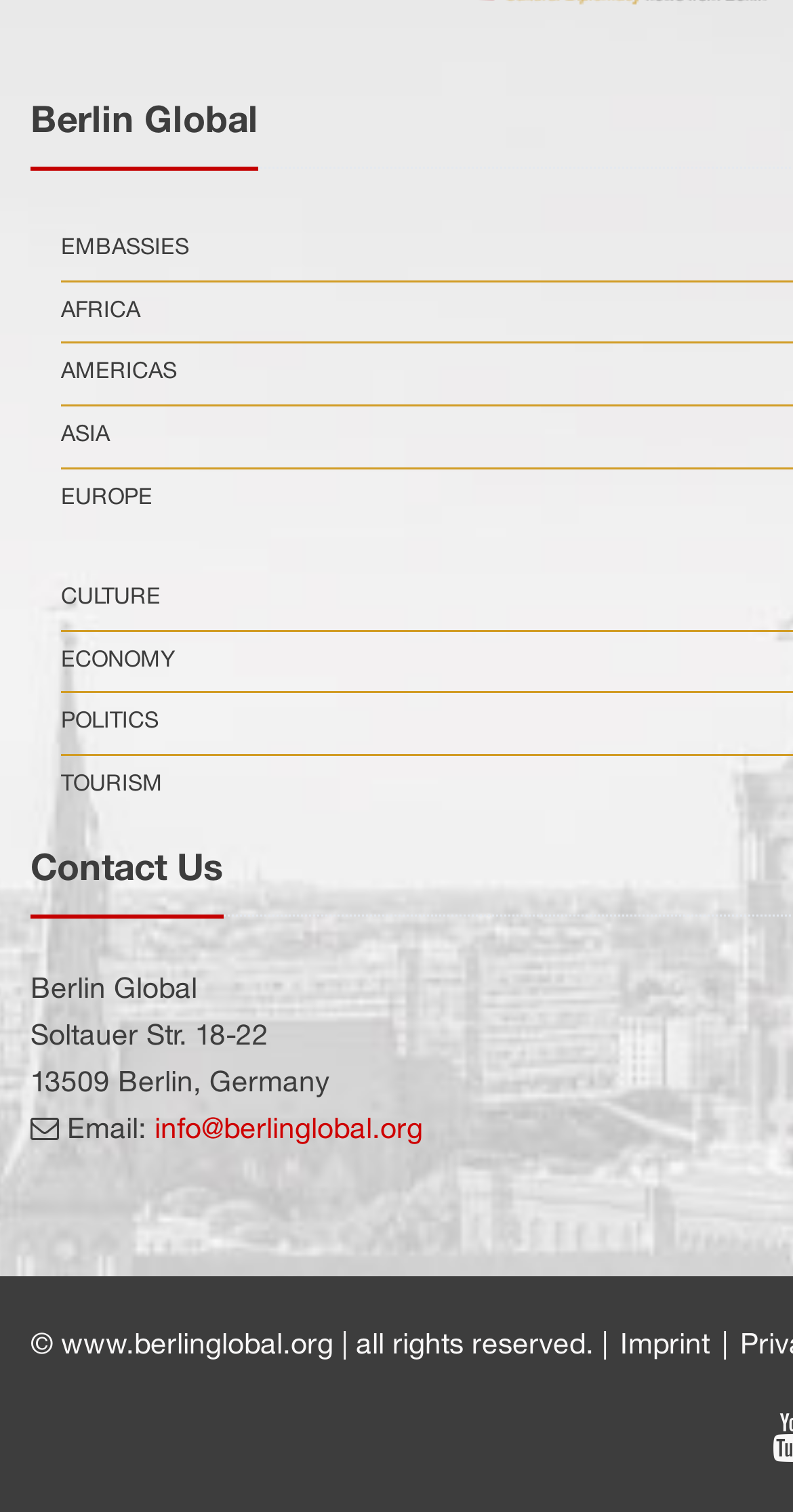Can you find the bounding box coordinates for the element that needs to be clicked to execute this instruction: "Explore the EUROPE section"? The coordinates should be given as four float numbers between 0 and 1, i.e., [left, top, right, bottom].

[0.077, 0.31, 0.192, 0.35]